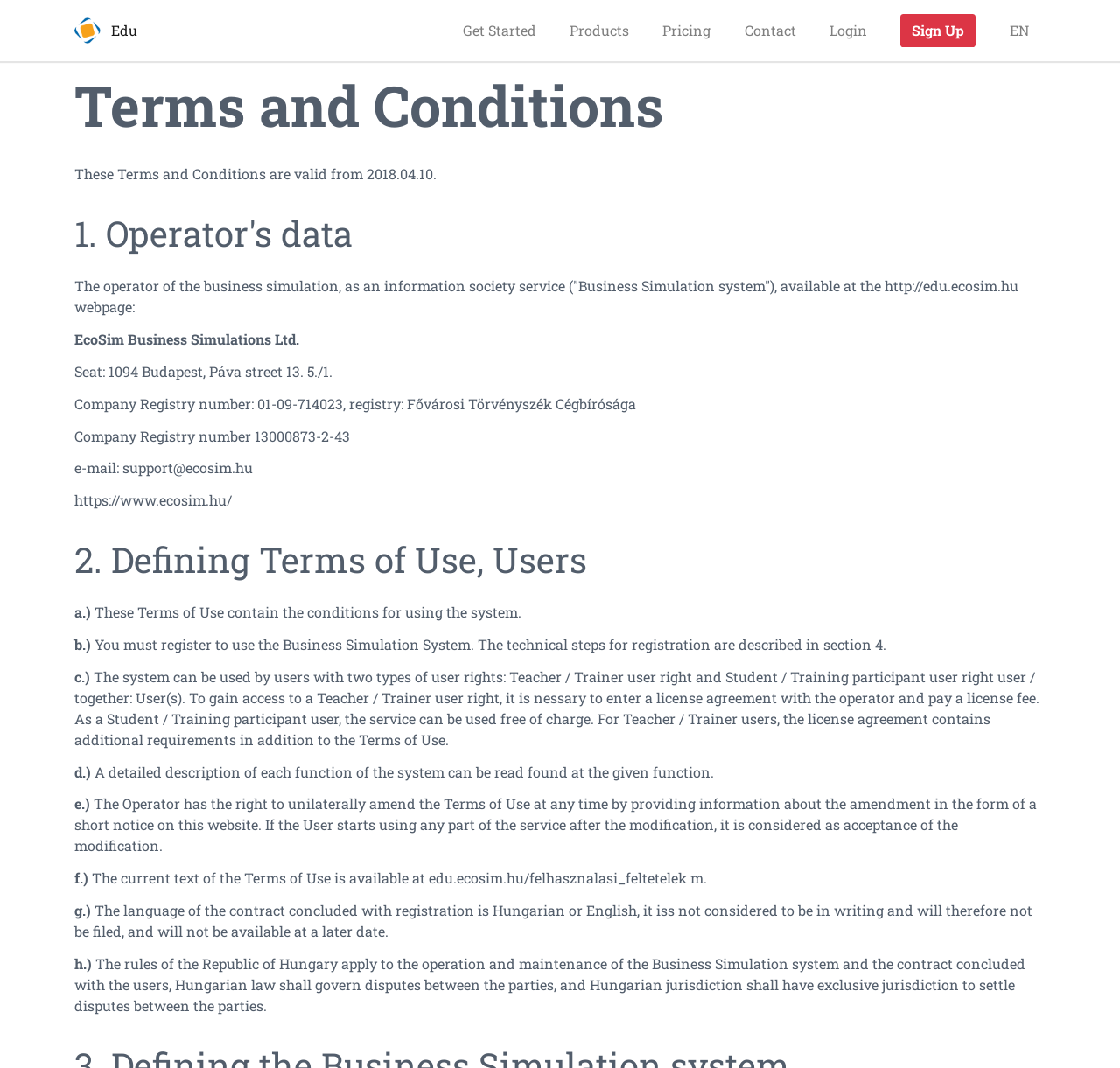Identify the bounding box coordinates for the region of the element that should be clicked to carry out the instruction: "Click the 'Pricing' link". The bounding box coordinates should be four float numbers between 0 and 1, i.e., [left, top, right, bottom].

[0.577, 0.012, 0.65, 0.045]